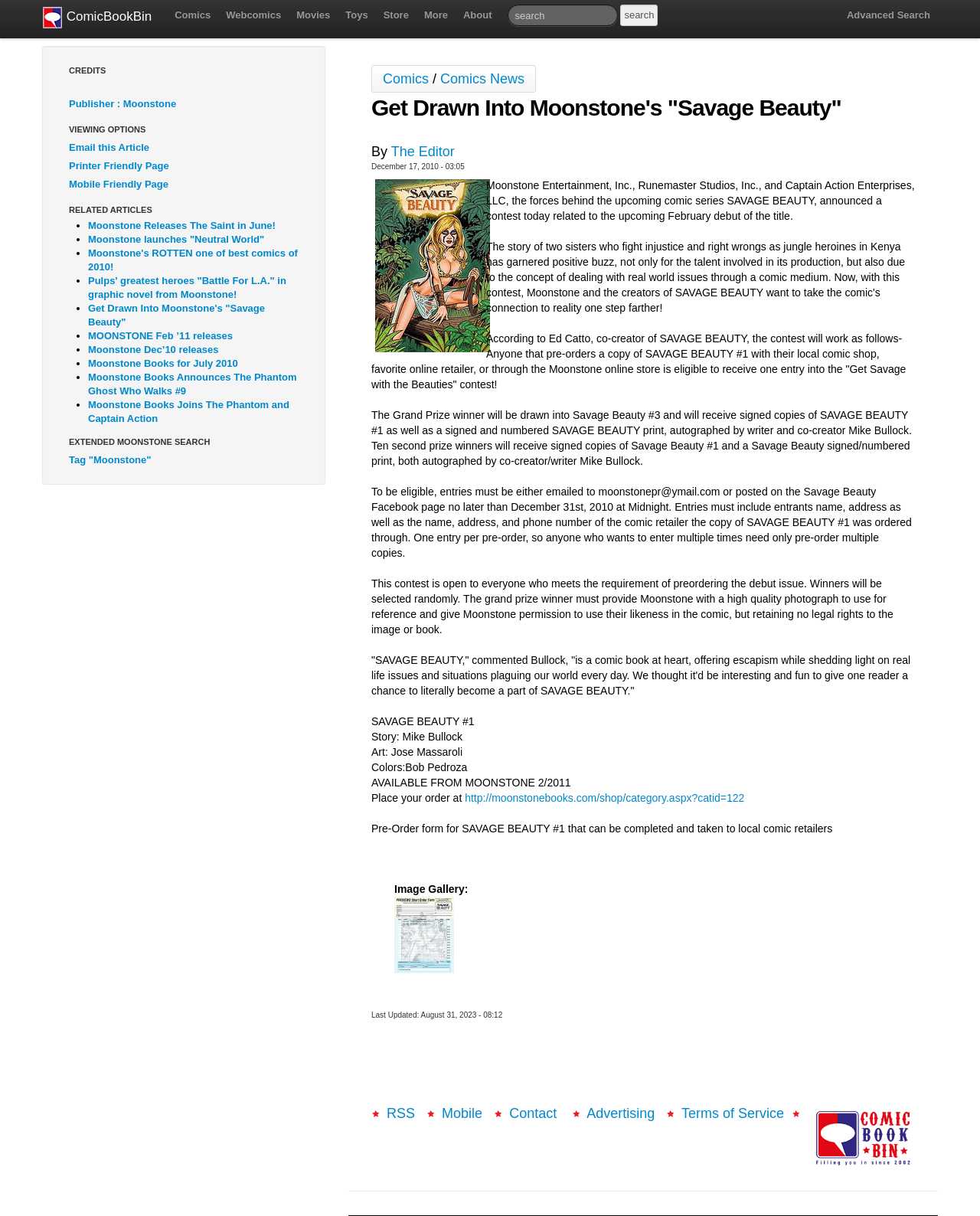Illustrate the webpage with a detailed description.

This webpage is about a comic book series called "Savage Beauty" published by Moonstone Entertainment. The page has a header section with a logo and navigation links to various sections of the website, including Comics, Webcomics, Movies, Toys, Store, and More. There is also a search bar and an advanced search link.

Below the header, there is a section with credits and viewing options. The main content of the page is an article about a contest related to the upcoming debut of "Savage Beauty" in February 2011. The contest allows readers to enter to win a chance to be drawn into the comic book series.

The article is divided into several paragraphs, with images and links scattered throughout. There are also links to related articles and a section with extended search options. At the bottom of the page, there are links to various resources, including an image gallery, RSS feed, mobile version, contact information, advertising, and terms of service.

The page has a total of 6 images, including a thumbnail of the comic book cover and several promotional images. There are also 23 links to other pages or resources, including links to pre-order the comic book and to enter the contest. The page has a mix of text and images, with a focus on promoting the comic book series and the contest.